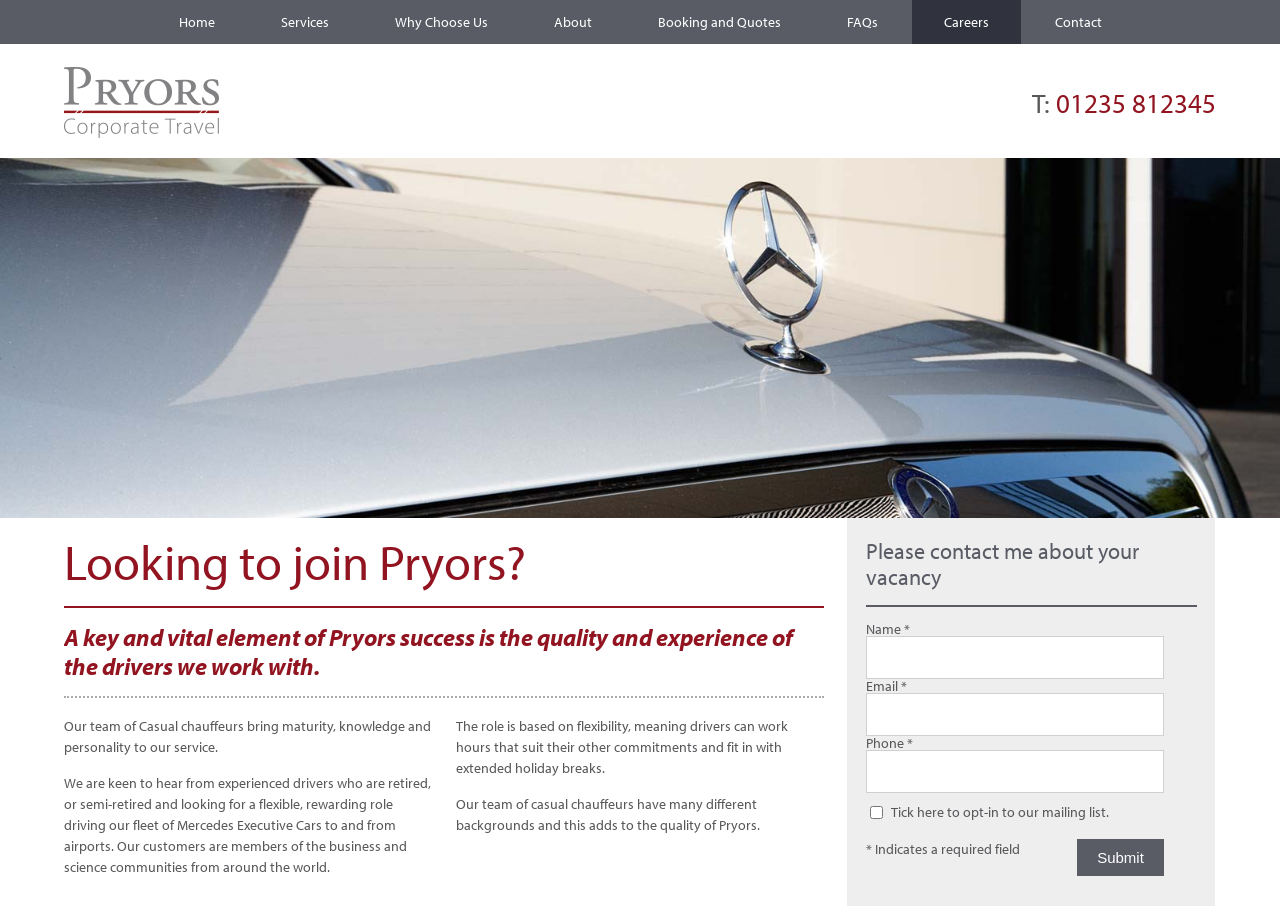Determine the coordinates of the bounding box that should be clicked to complete the instruction: "Click on the 'Careers' link". The coordinates should be represented by four float numbers between 0 and 1: [left, top, right, bottom].

[0.712, 0.0, 0.797, 0.048]